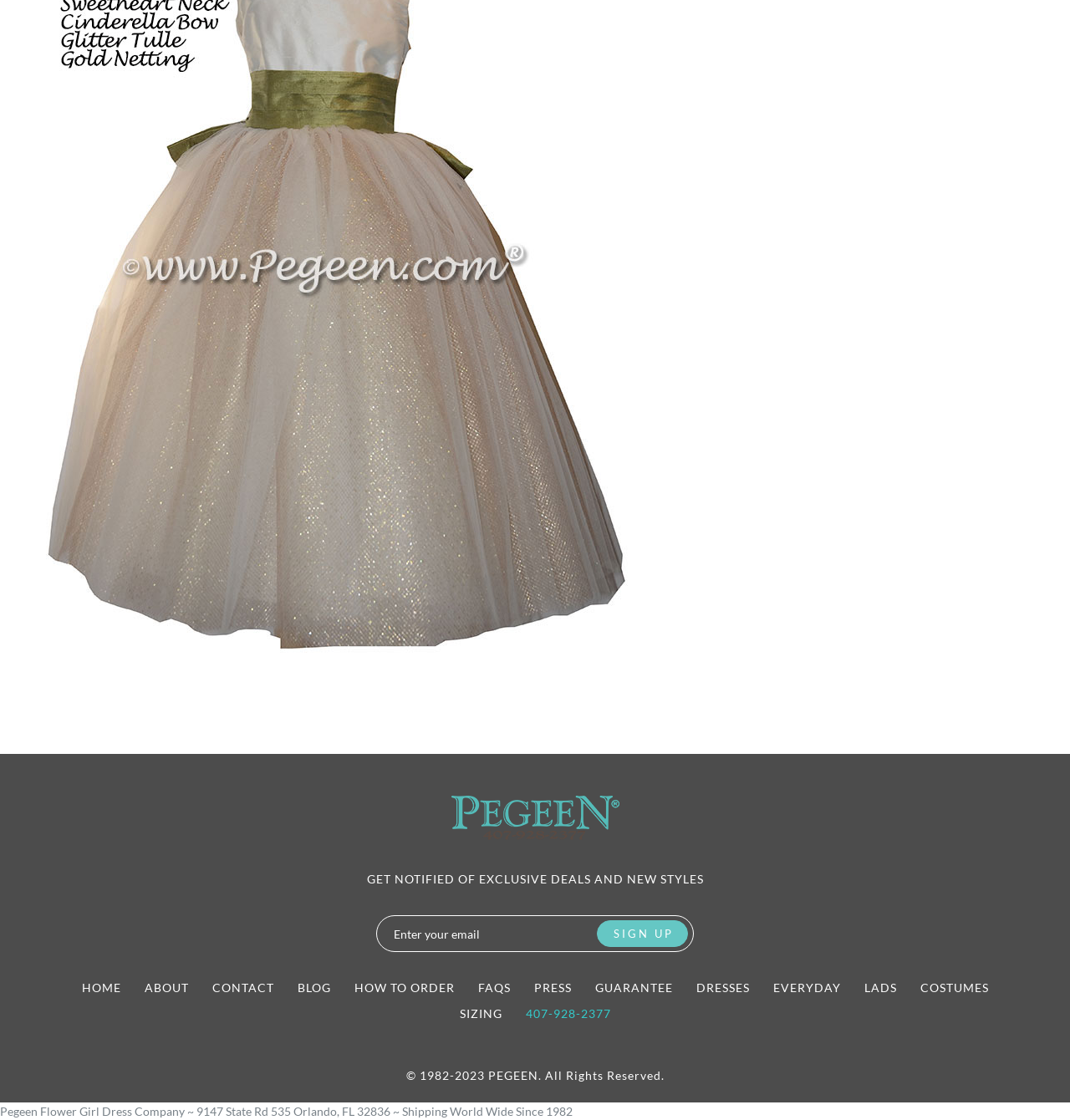Extract the bounding box coordinates for the UI element described by the text: "how to order". The coordinates should be in the form of [left, top, right, bottom] with values between 0 and 1.

[0.331, 0.875, 0.425, 0.888]